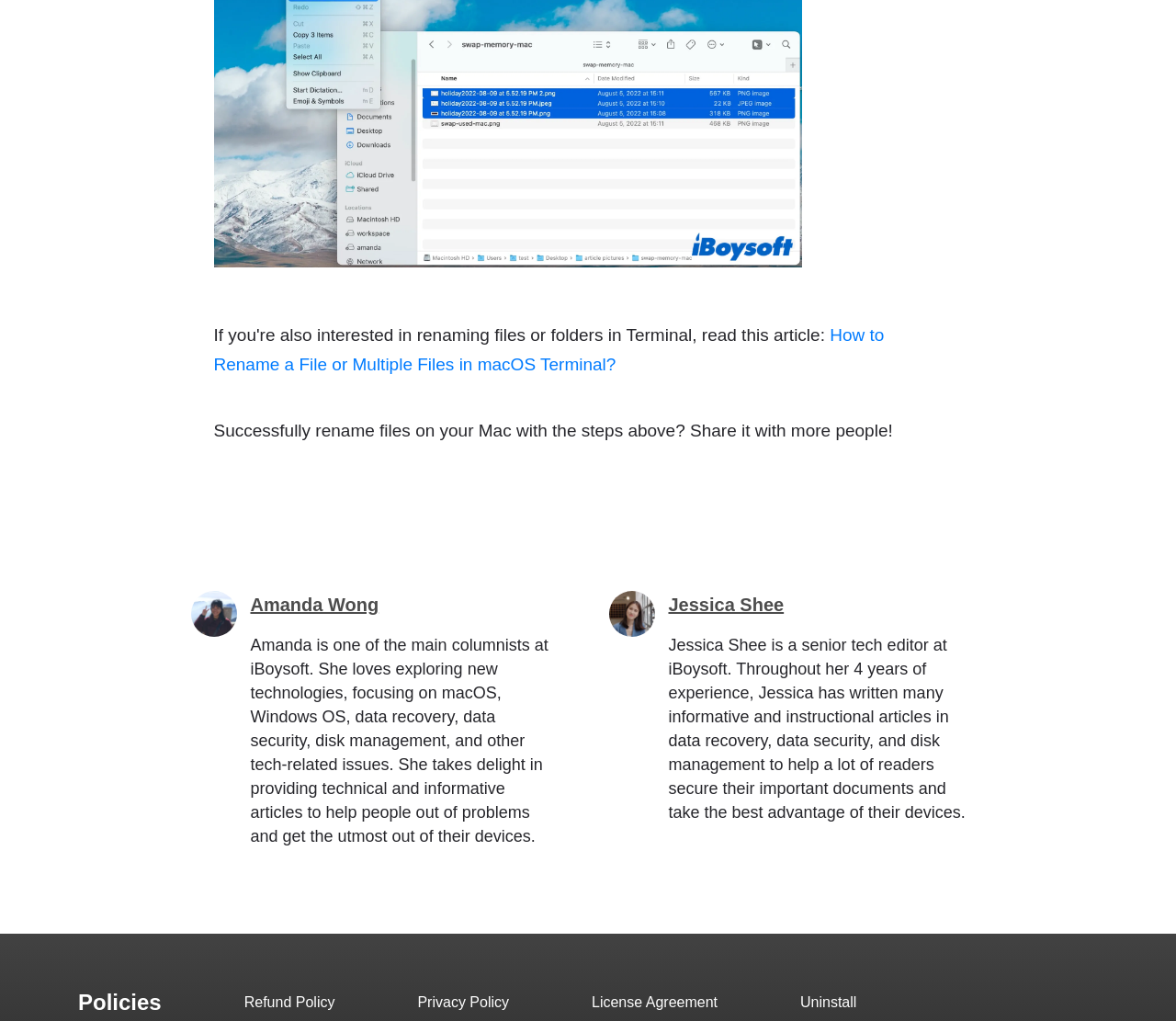What is the topic of expertise of Jessica Shee?
Craft a detailed and extensive response to the question.

According to her description, Jessica Shee is a senior tech editor at iBoysoft and has written many informative and instructional articles in data recovery, data security, and disk management.